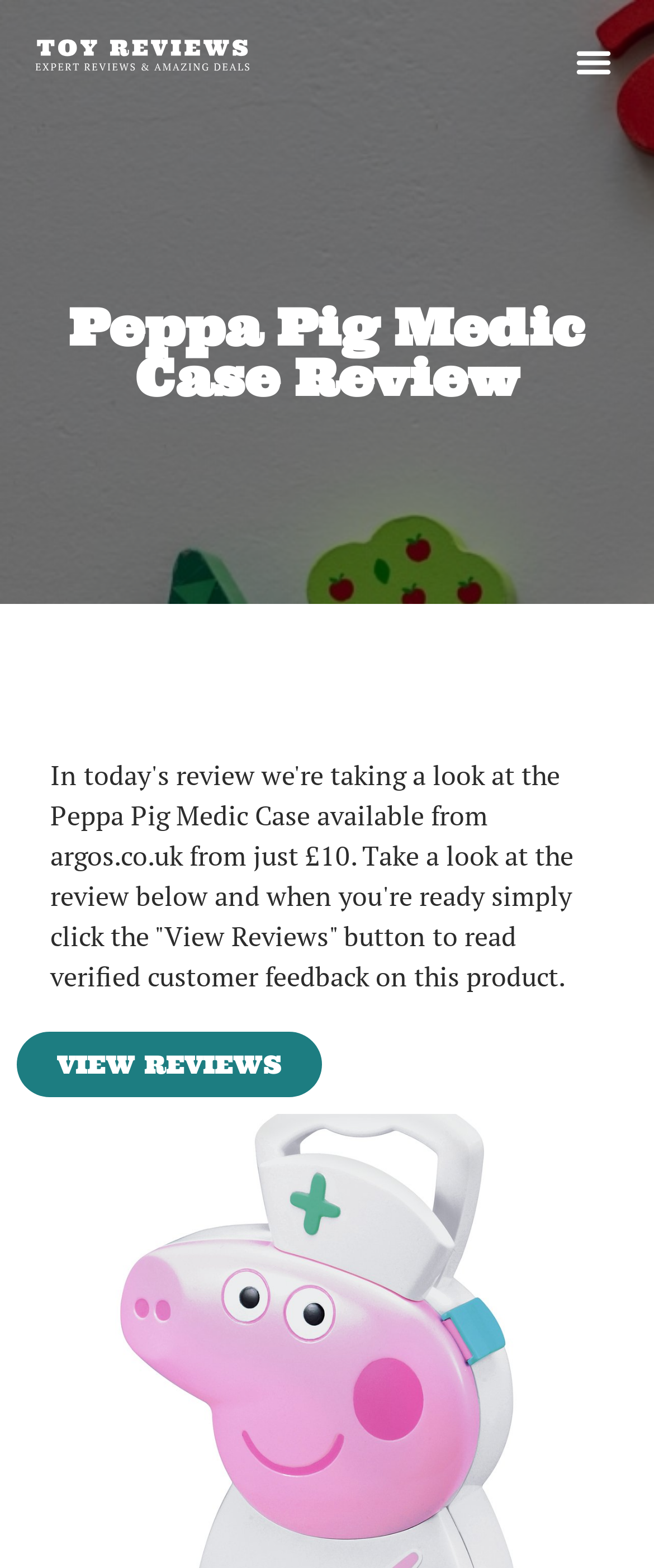Please specify the bounding box coordinates in the format (top-left x, top-left y, bottom-right x, bottom-right y), with values ranging from 0 to 1. Identify the bounding box for the UI component described as follows: VIEW REVIEWS

[0.026, 0.658, 0.492, 0.7]